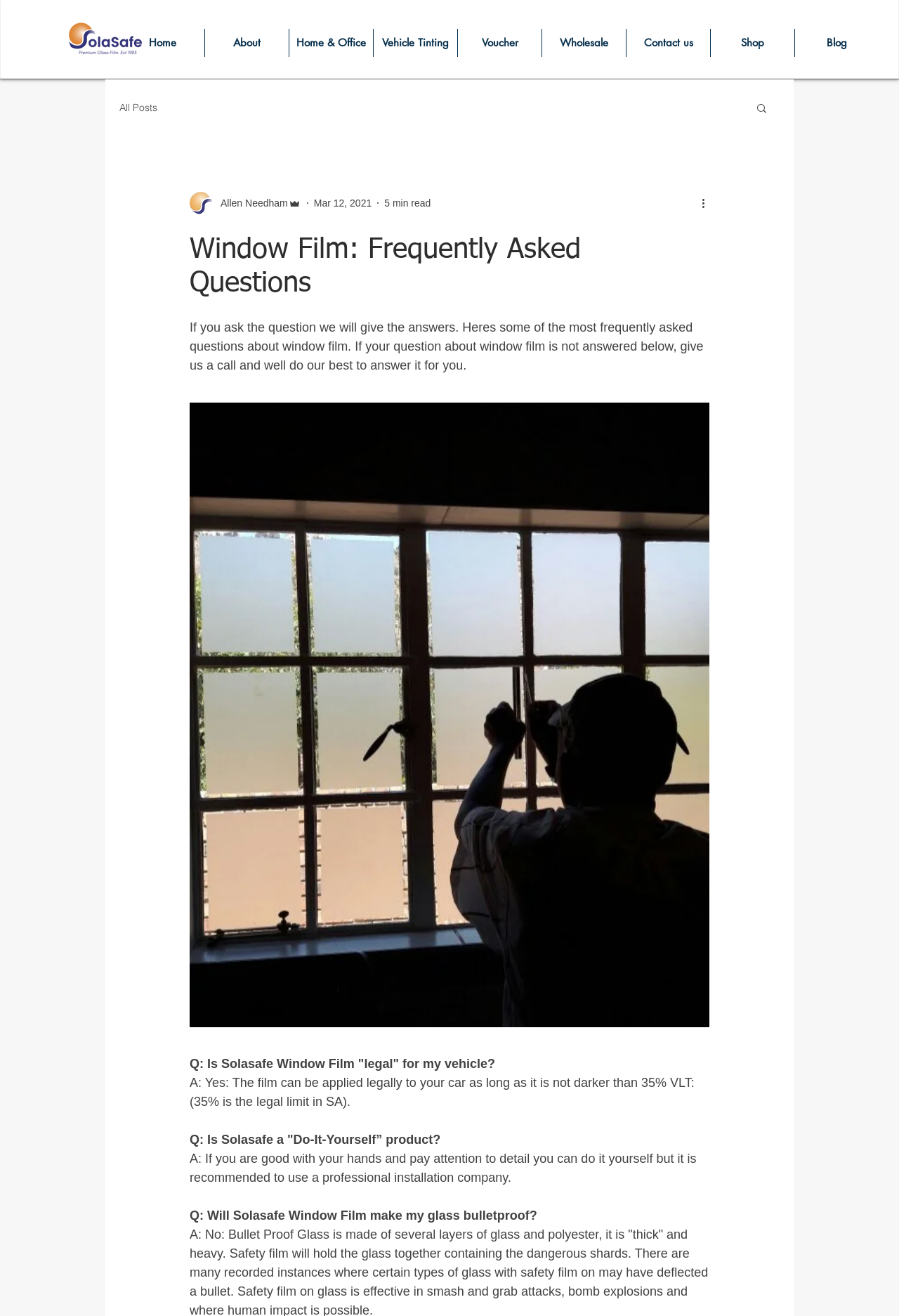Answer the following query concisely with a single word or phrase:
What is the name of the company that has been tinting windows since 1983?

Solasafe